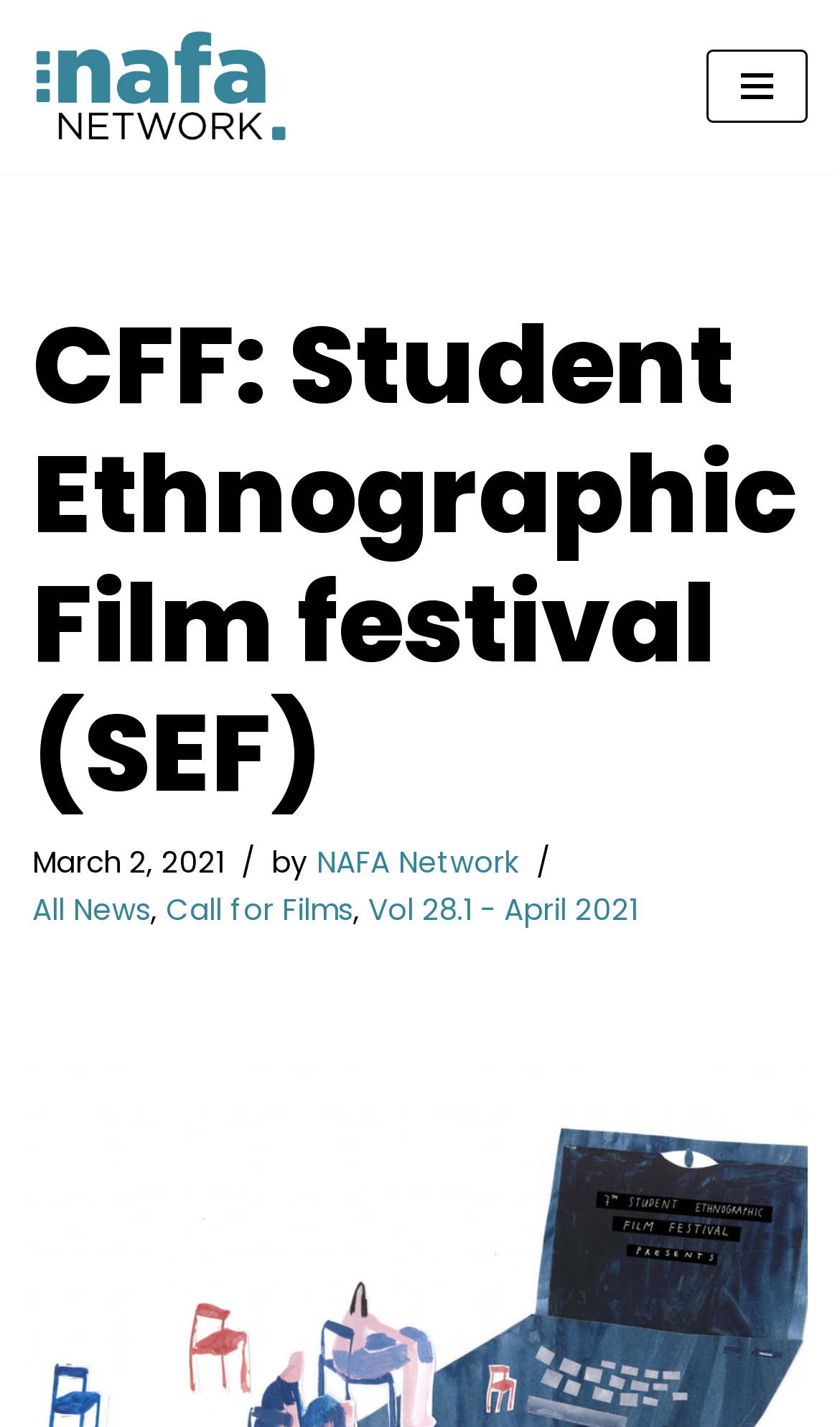Give a concise answer of one word or phrase to the question: 
What is the name of the organization?

NAFA Network